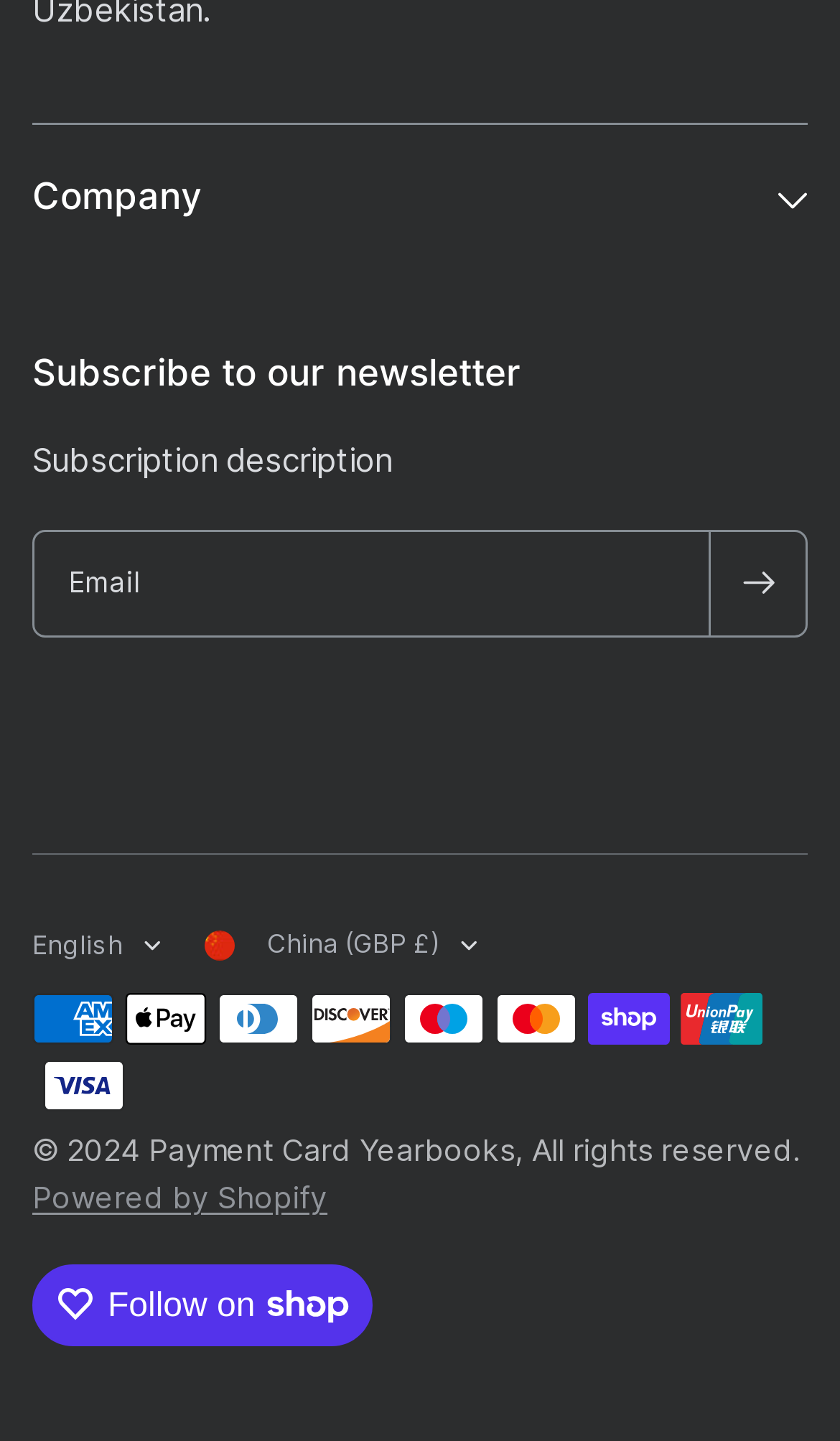What payment methods are accepted on this website?
Based on the image, answer the question with as much detail as possible.

The presence of multiple images of payment method logos, such as American Express, Apple Pay, Diners Club, and others, suggests that the website accepts multiple payment methods.